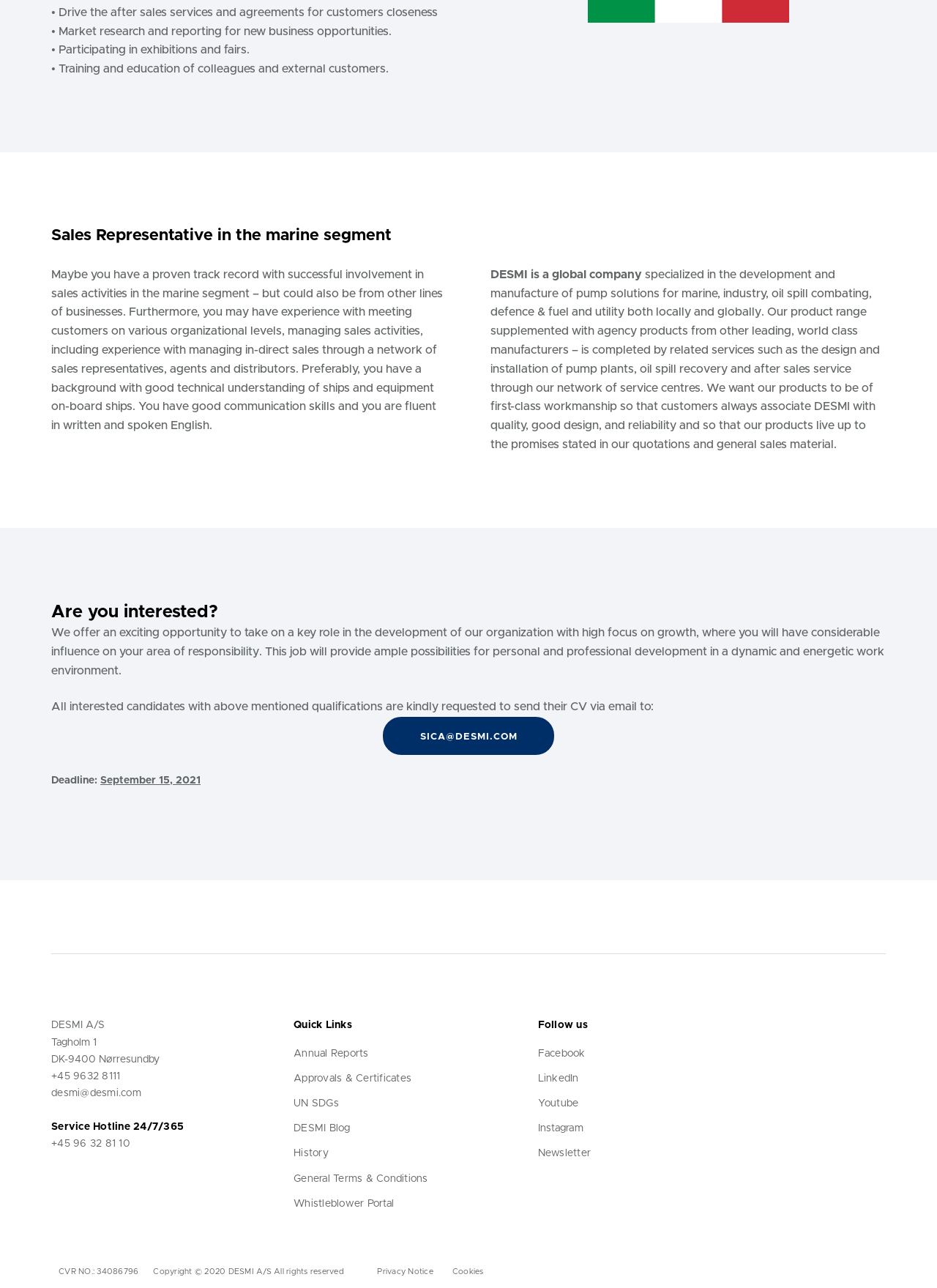What is the company name?
Use the image to give a comprehensive and detailed response to the question.

The company name is mentioned in the footer section of the webpage, specifically in the element with the text 'DESMI A/S' at coordinates [0.055, 0.792, 0.112, 0.8].